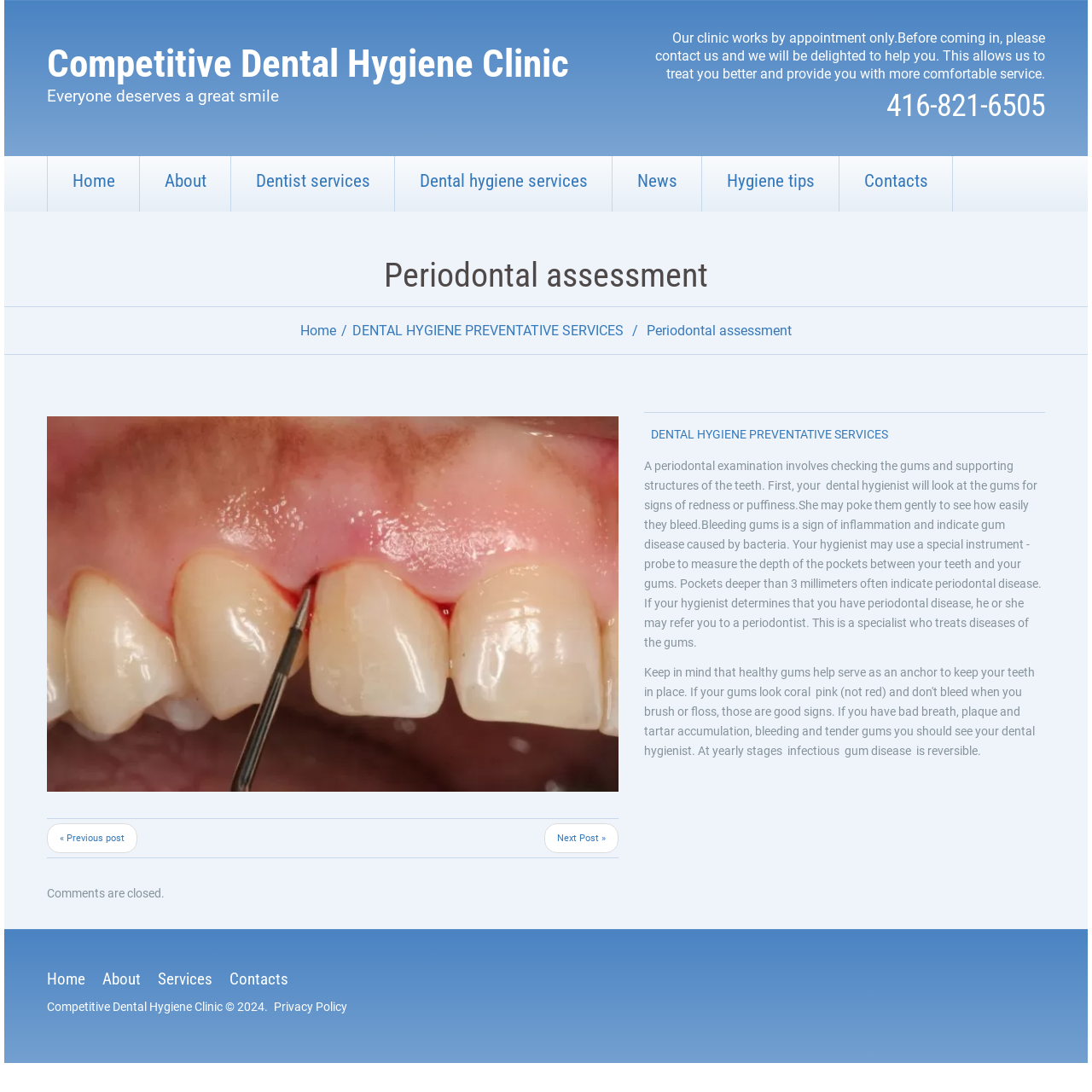Extract the bounding box coordinates for the UI element described as: "Services".

[0.145, 0.888, 0.195, 0.906]